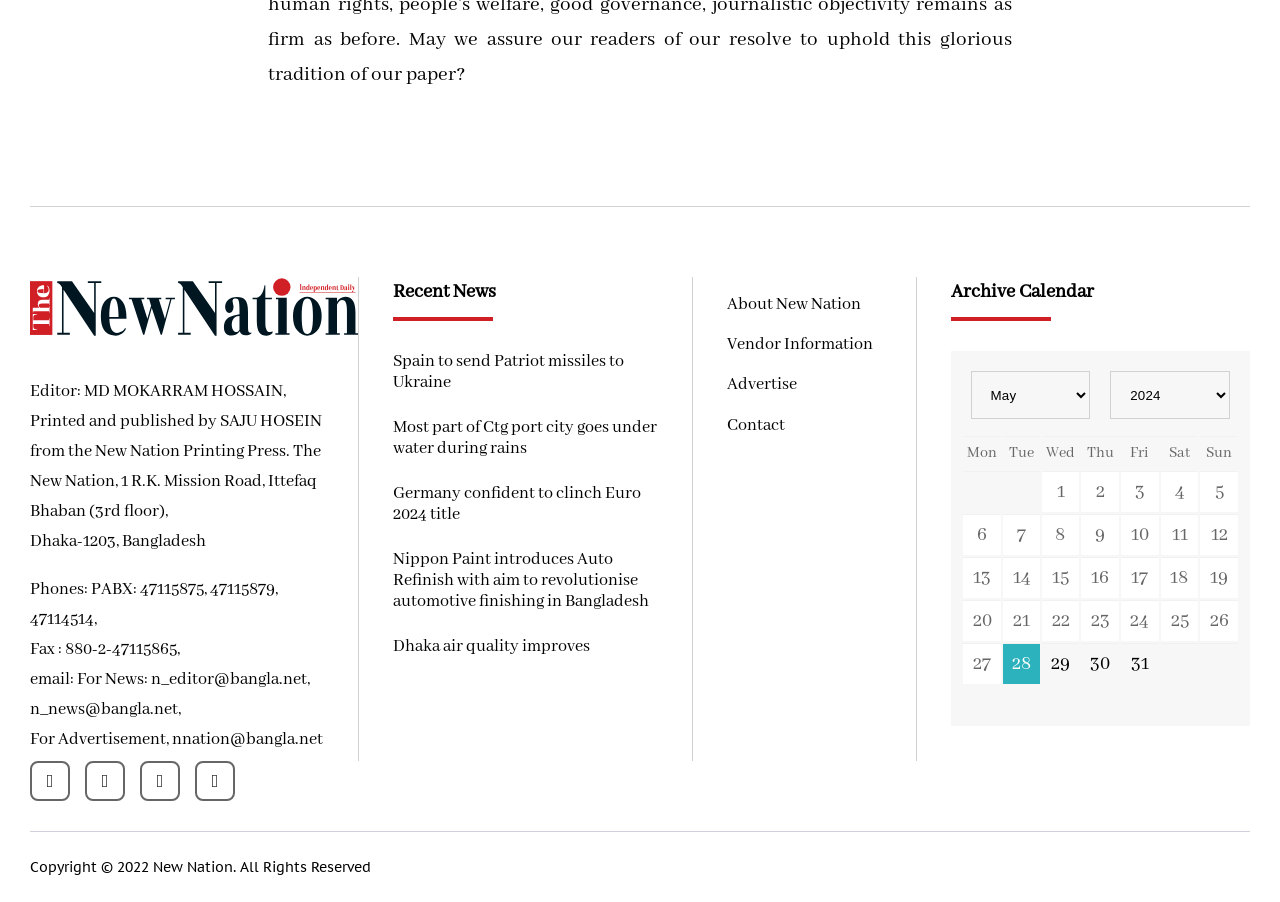Identify the bounding box coordinates of the region that should be clicked to execute the following instruction: "Select a date from the Archive Calendar".

[0.75, 0.481, 0.969, 0.761]